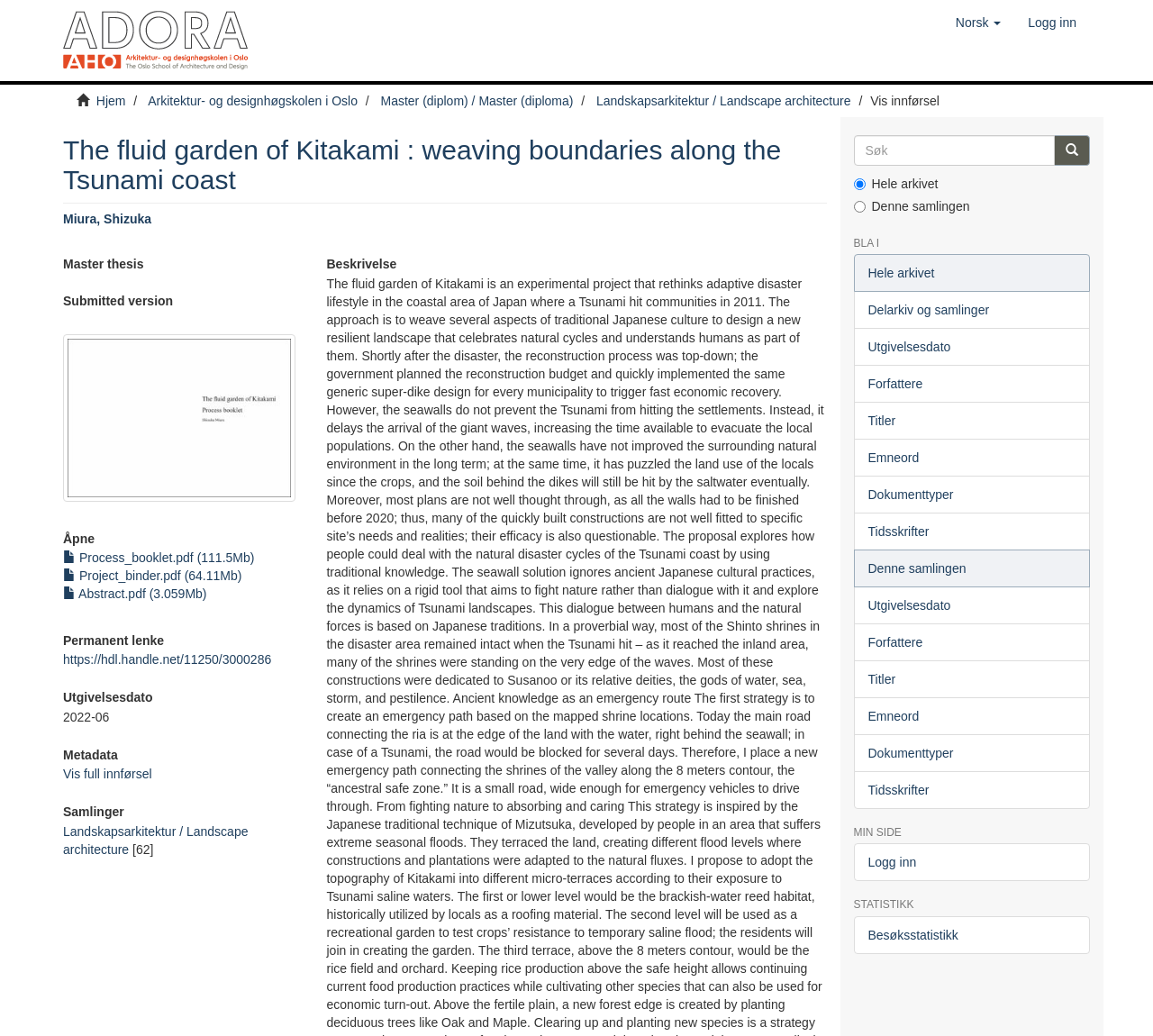What is the submission date of the master thesis?
Please give a detailed and thorough answer to the question, covering all relevant points.

I found the answer by looking at the StaticText '2022-06' which is a sub-element of the heading 'Utgivelsesdato'. This suggests that the submission date of the master thesis is 2022-06.